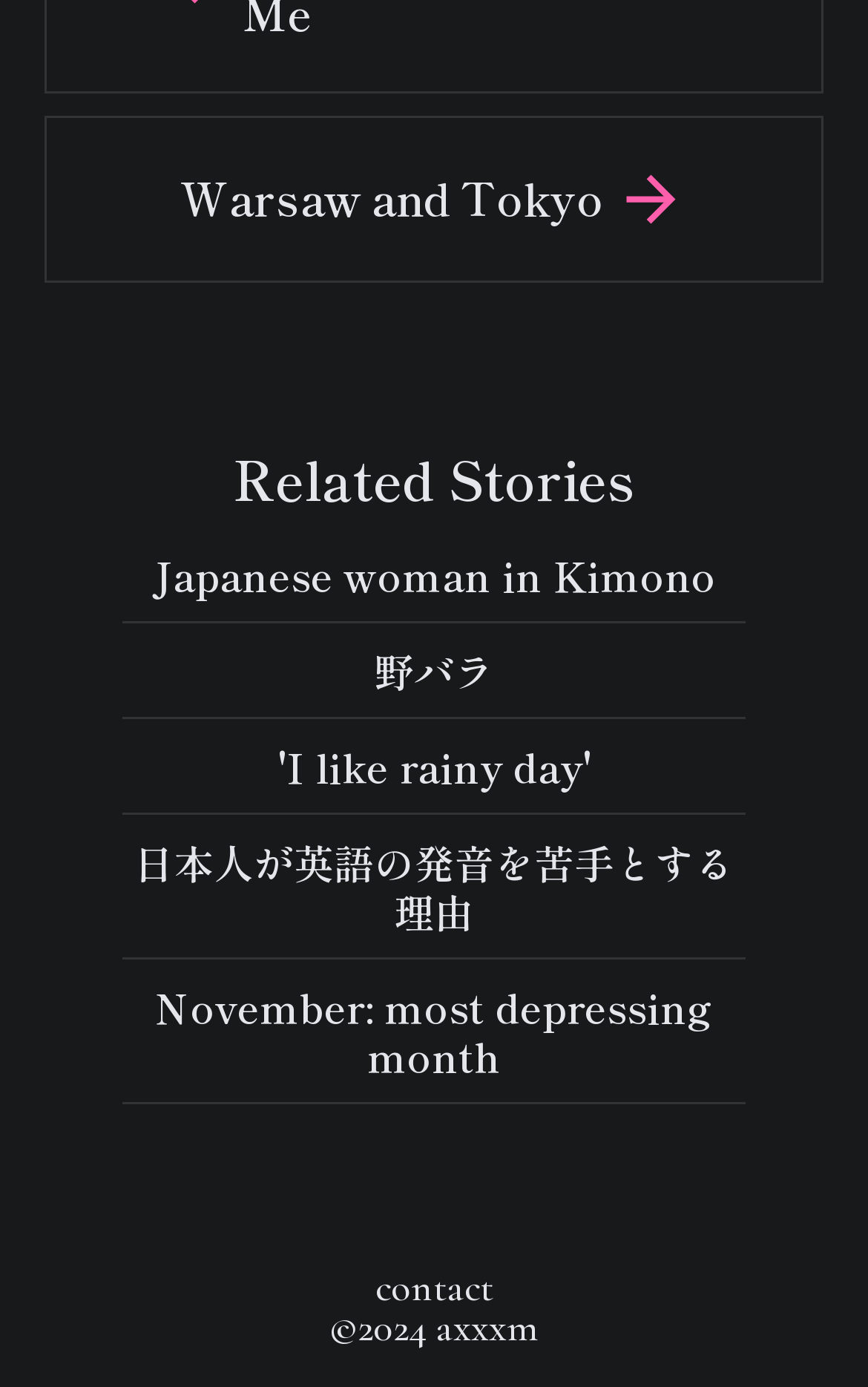Please provide the bounding box coordinates for the element that needs to be clicked to perform the instruction: "View 'November: most depressing month'". The coordinates must consist of four float numbers between 0 and 1, formatted as [left, top, right, bottom].

[0.051, 0.707, 0.949, 0.795]